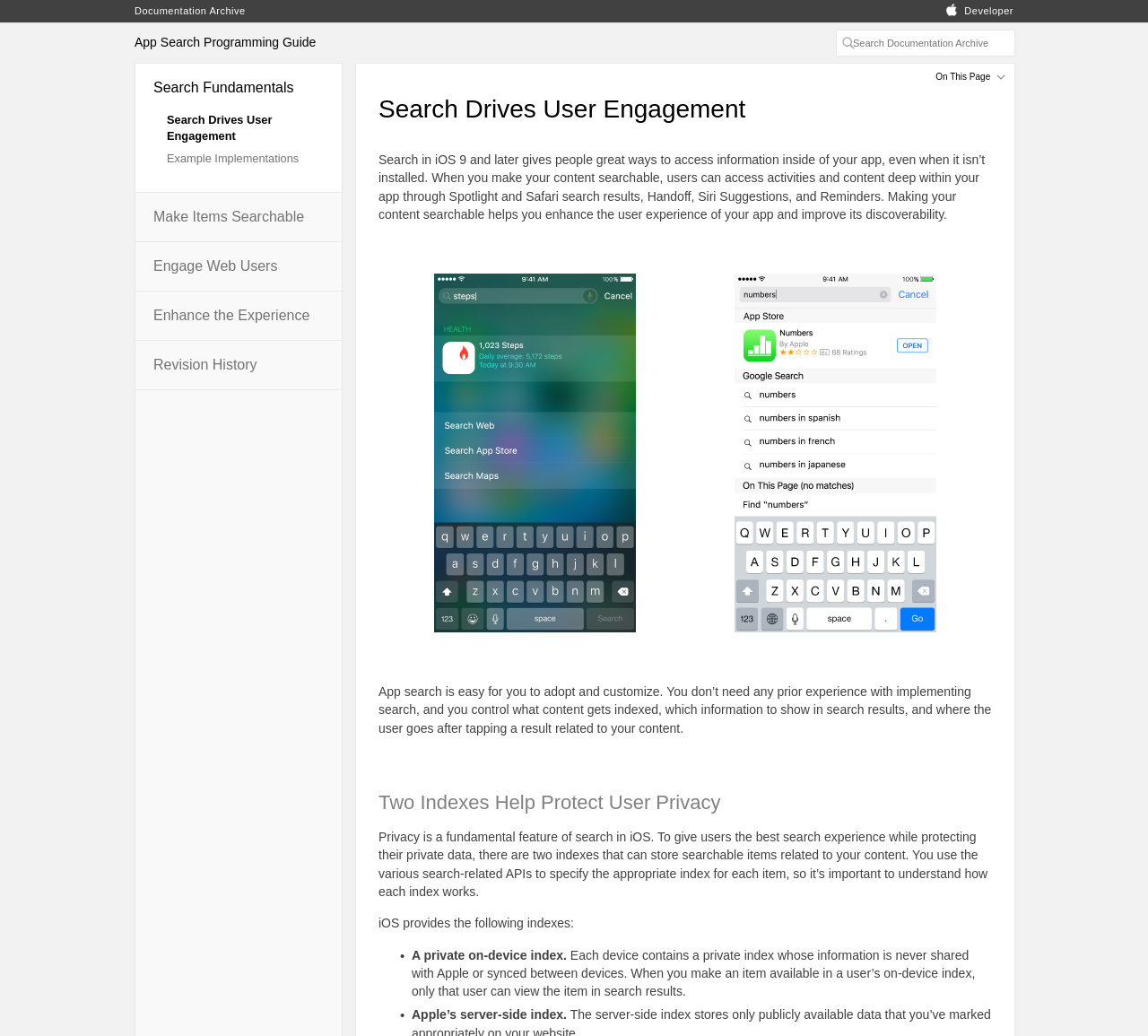Look at the image and write a detailed answer to the question: 
How many indexes are used to store searchable items in iOS?

The webpage explains that iOS provides two indexes to store searchable items related to app content: a private on-device index and Apple's server-side index. These indexes are used to protect user privacy while providing a good search experience.